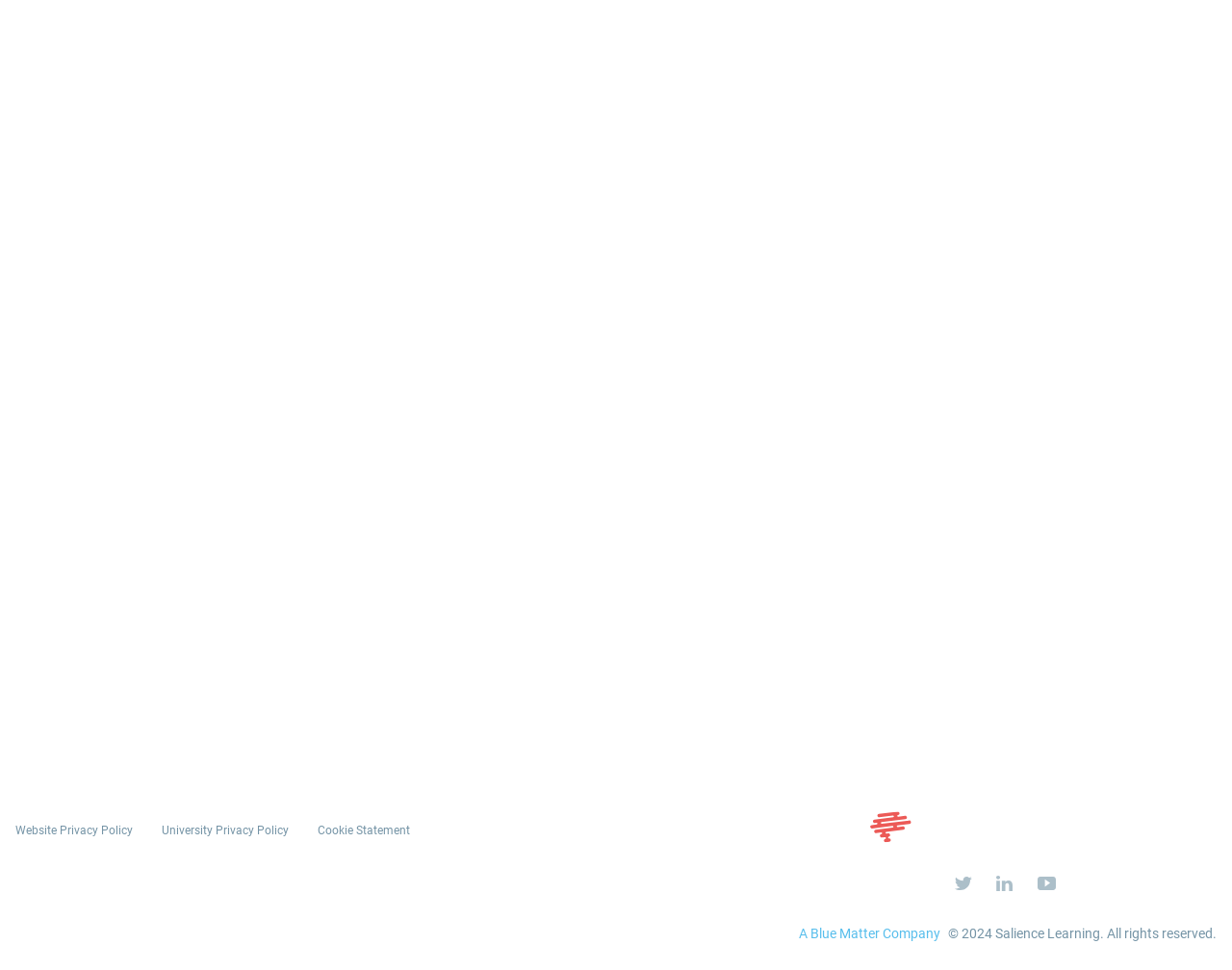What is the company mentioned at the bottom?
Look at the screenshot and respond with a single word or phrase.

A Blue Matter Company